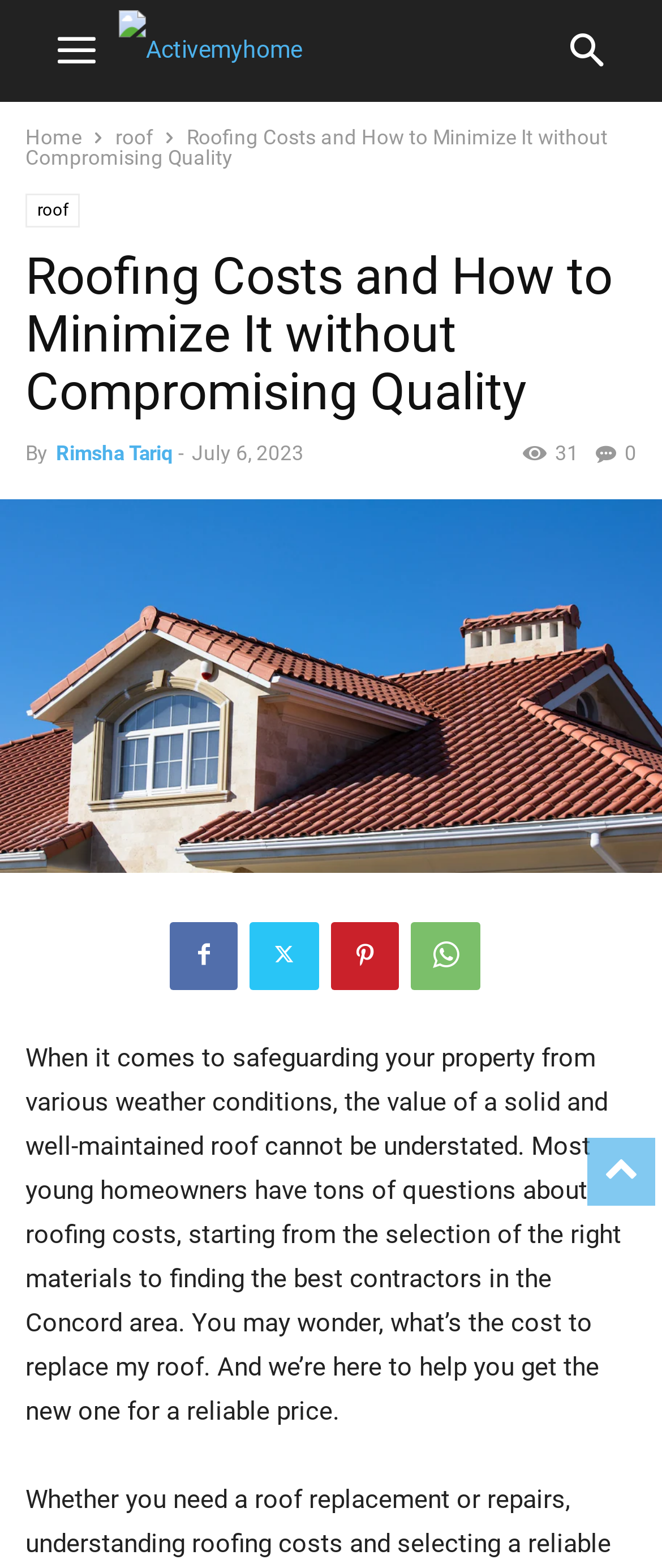Please specify the bounding box coordinates of the region to click in order to perform the following instruction: "Subscribe".

None